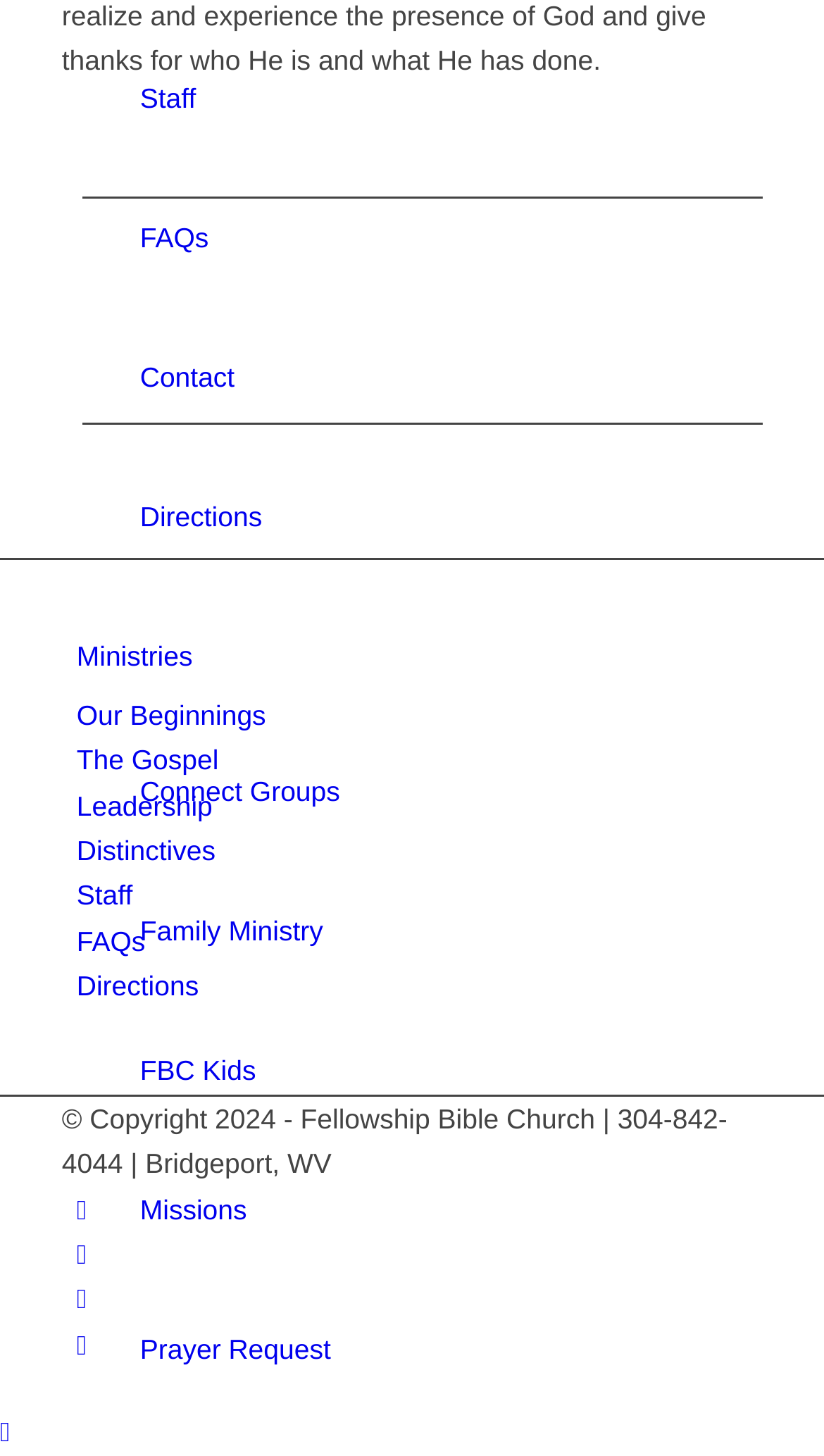Using the information from the screenshot, answer the following question thoroughly:
What is the location of the church?

The location of the church can be found at the bottom of the page, next to the copyright information, which mentions 'Bridgeport, WV'.